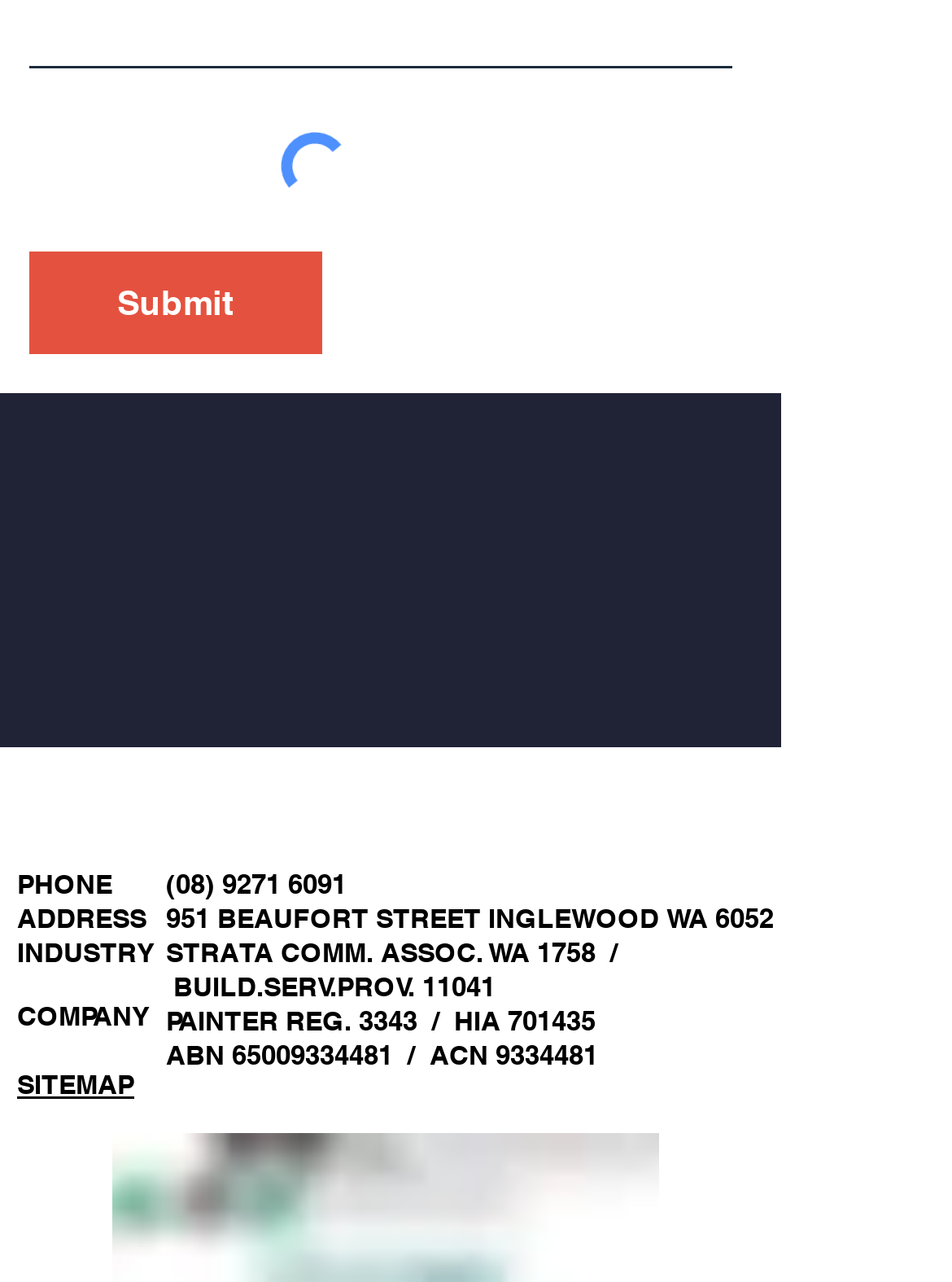How many types of industry certifications are listed?
Please elaborate on the answer to the question with detailed information.

I counted the number of industry certifications listed, which includes STRATA COMM. ASSOC. WA 1758, BUILDER. SERV. PROV. 11041, and PAINTER REG. 3343.